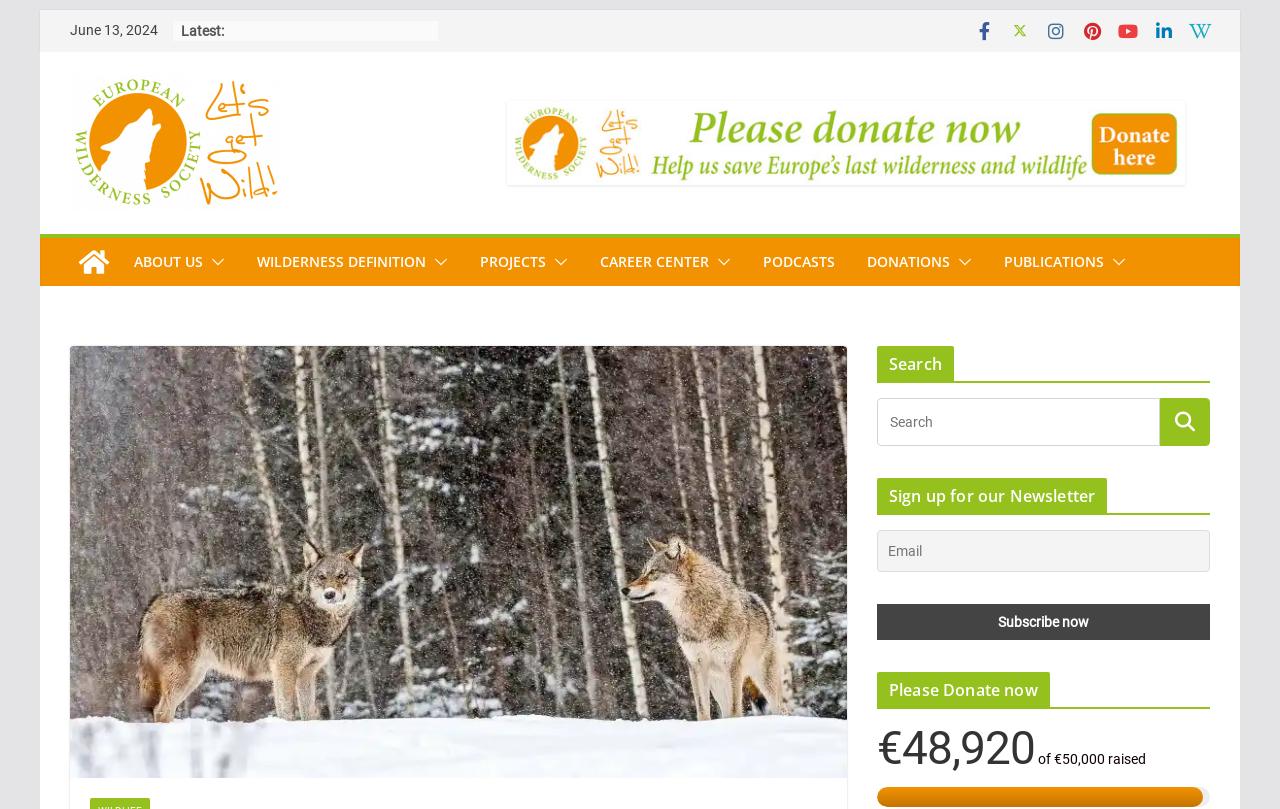Determine the bounding box coordinates of the element's region needed to click to follow the instruction: "Subscribe to the newsletter". Provide these coordinates as four float numbers between 0 and 1, formatted as [left, top, right, bottom].

[0.685, 0.747, 0.945, 0.791]